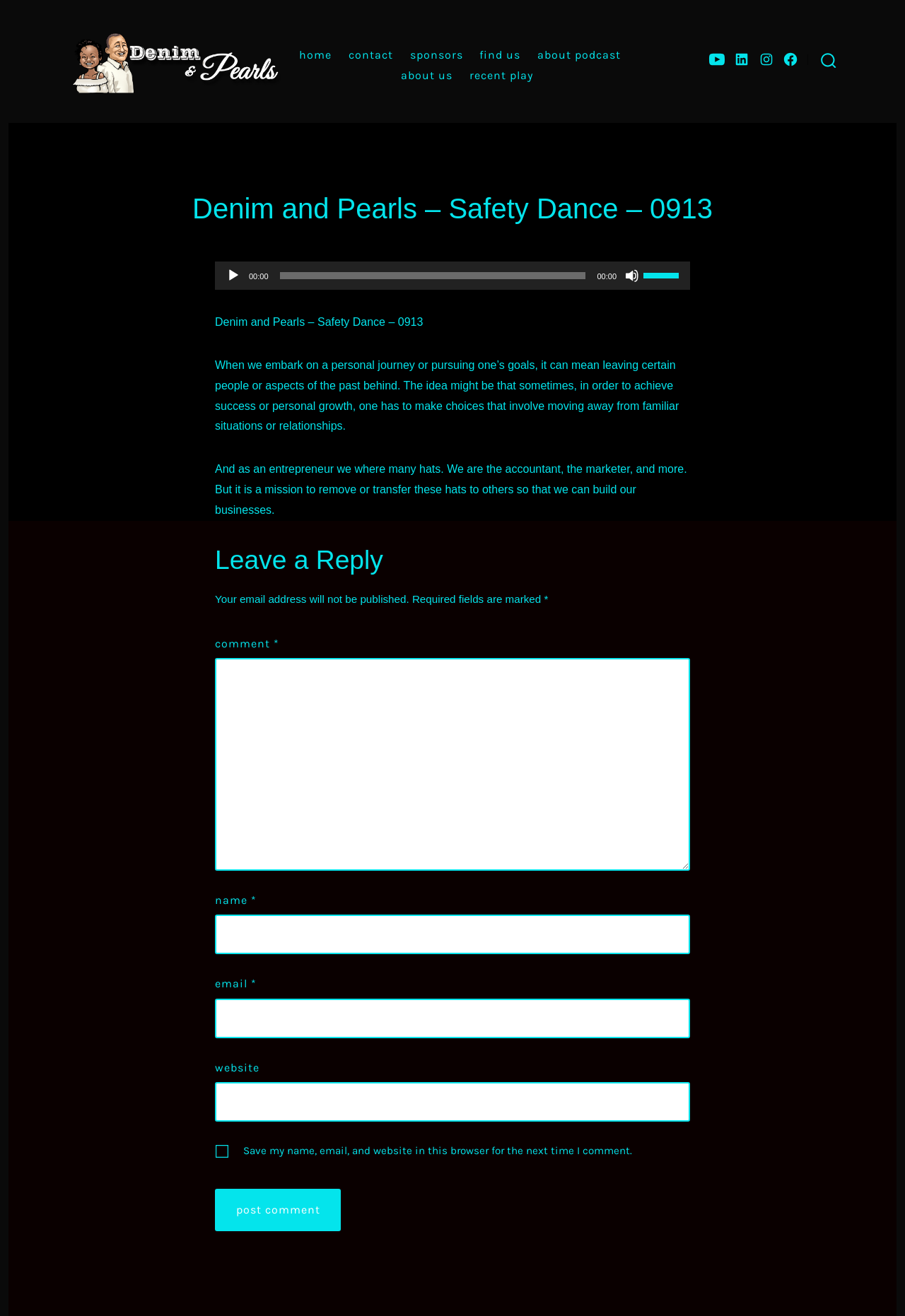Find the bounding box coordinates for the area that should be clicked to accomplish the instruction: "Post a comment".

[0.238, 0.904, 0.377, 0.935]